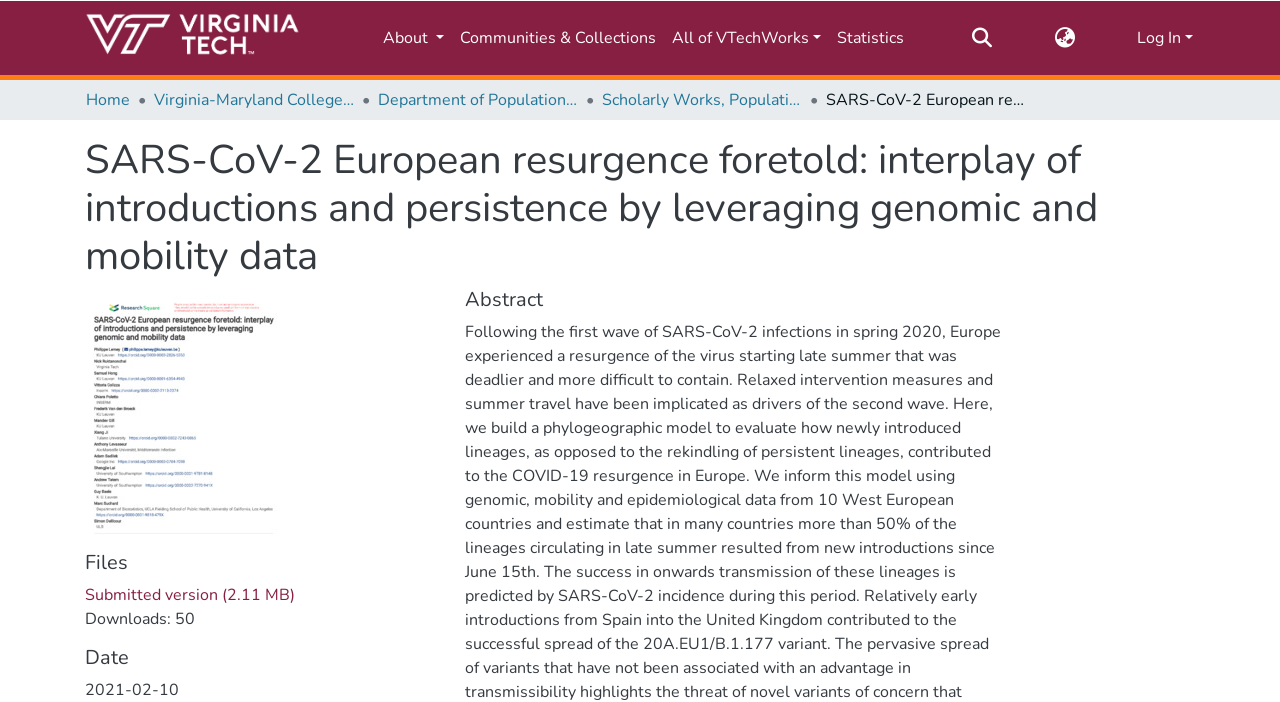Using the given element description, provide the bounding box coordinates (top-left x, top-left y, bottom-right x, bottom-right y) for the corresponding UI element in the screenshot: Scholarly Works, Population Health Sciences

[0.47, 0.125, 0.627, 0.16]